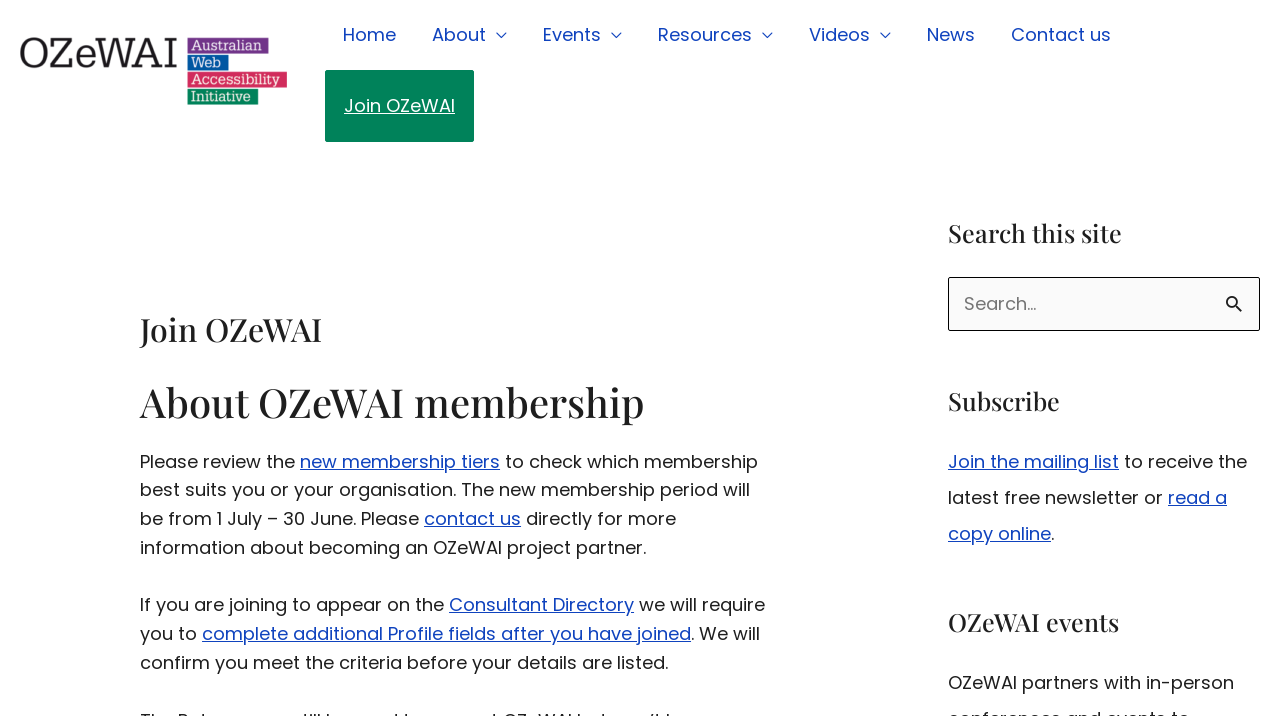Examine the screenshot and answer the question in as much detail as possible: What is the purpose of the Consultant Directory?

The webpage mentions that if you are joining to appear on the Consultant Directory, you will need to complete additional Profile fields after joining. This suggests that the Consultant Directory is used to list partners or members who have completed the required profile fields.